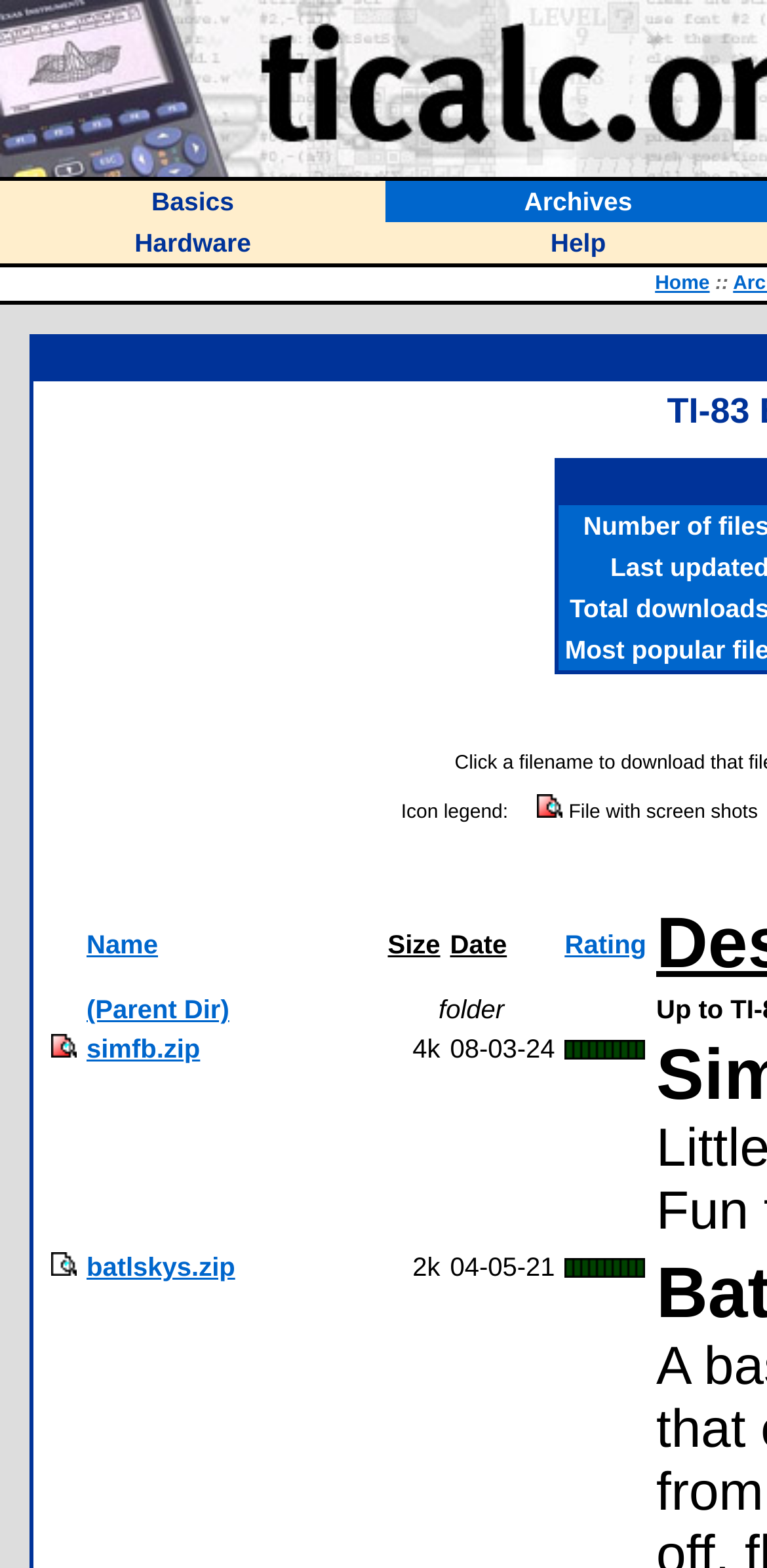Please identify the bounding box coordinates of the element on the webpage that should be clicked to follow this instruction: "Click on the 'Basics' link". The bounding box coordinates should be given as four float numbers between 0 and 1, formatted as [left, top, right, bottom].

[0.198, 0.118, 0.305, 0.139]